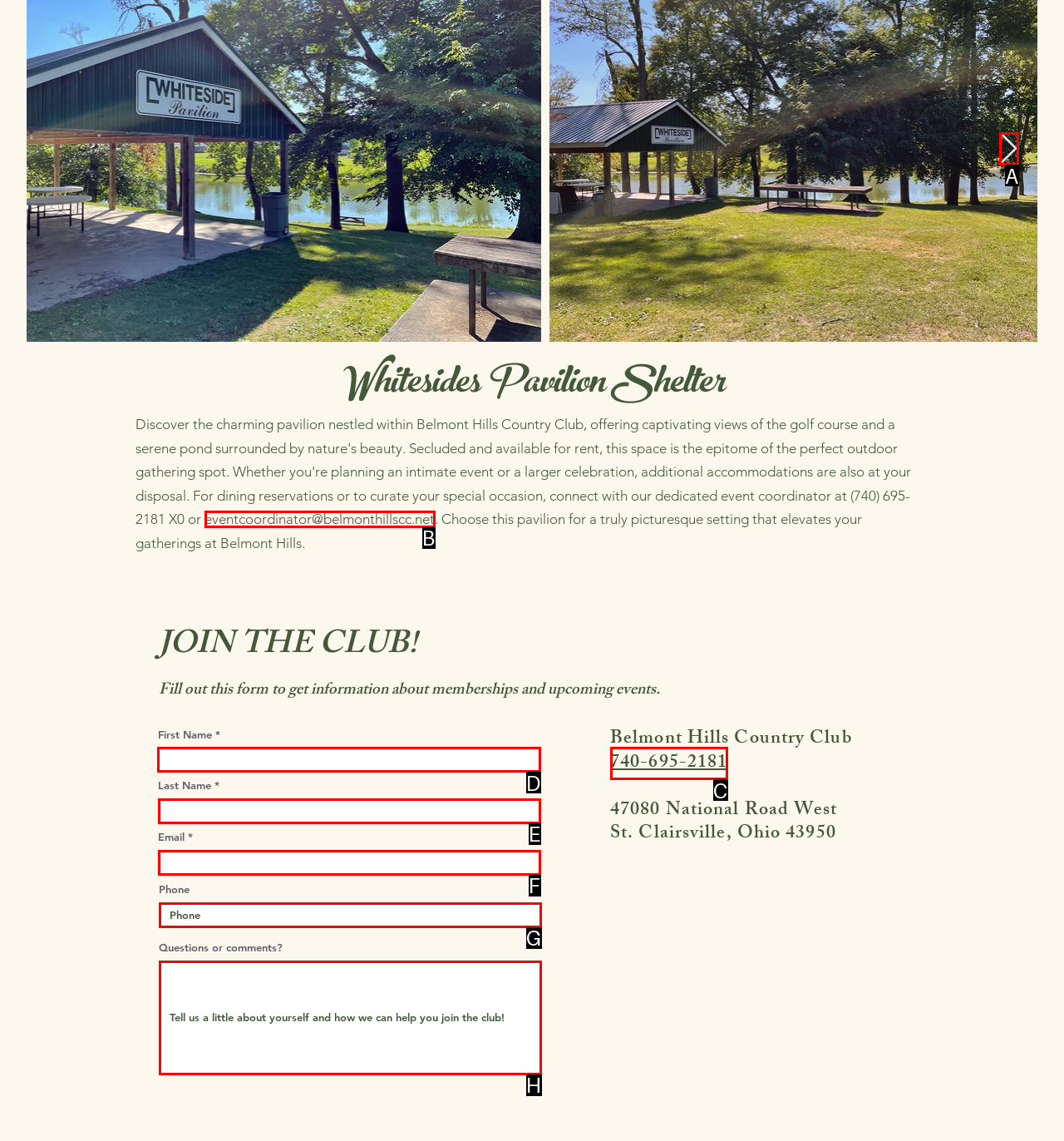Identify which HTML element to click to fulfill the following task: Fill in the 'First Name' field. Provide your response using the letter of the correct choice.

D